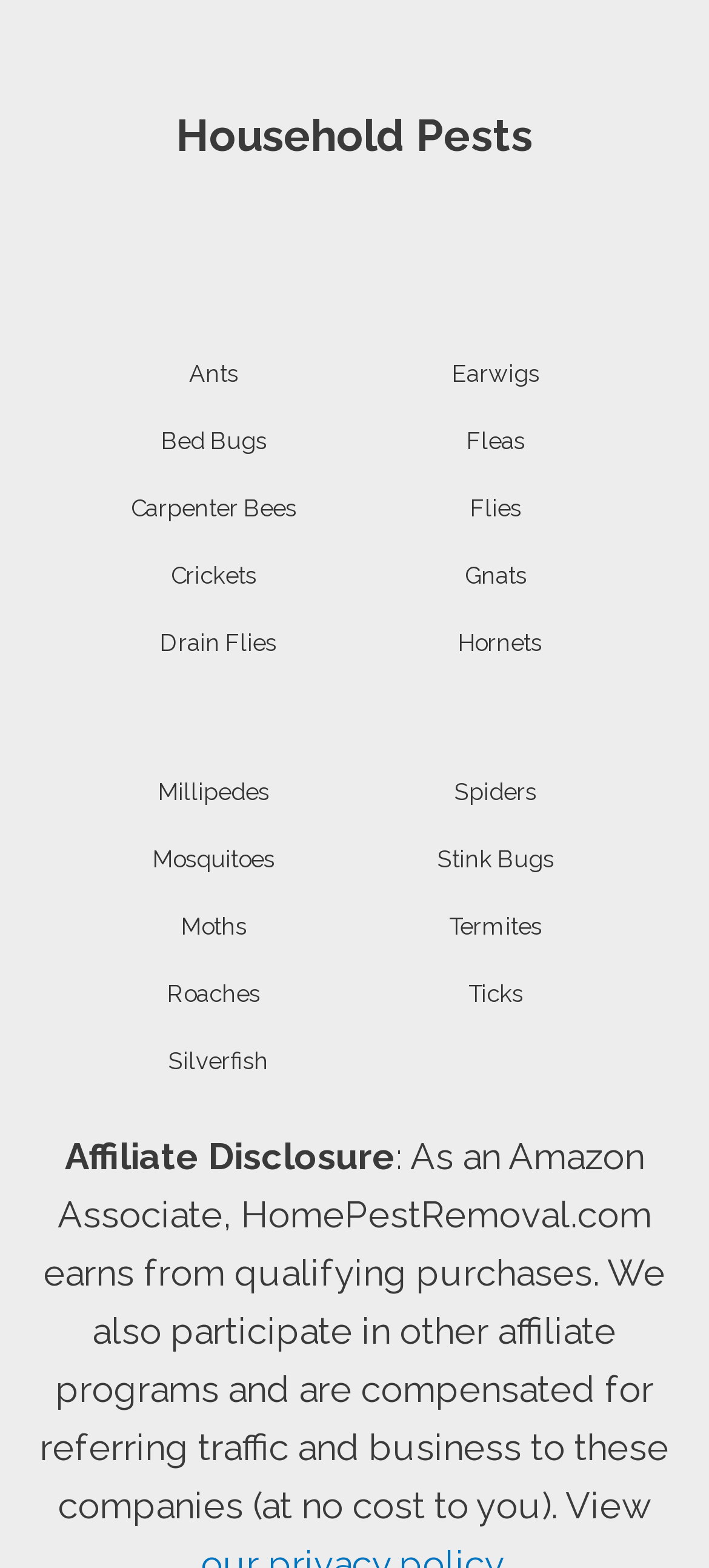How many types of pests are listed on this webpage? Please answer the question using a single word or phrase based on the image.

20